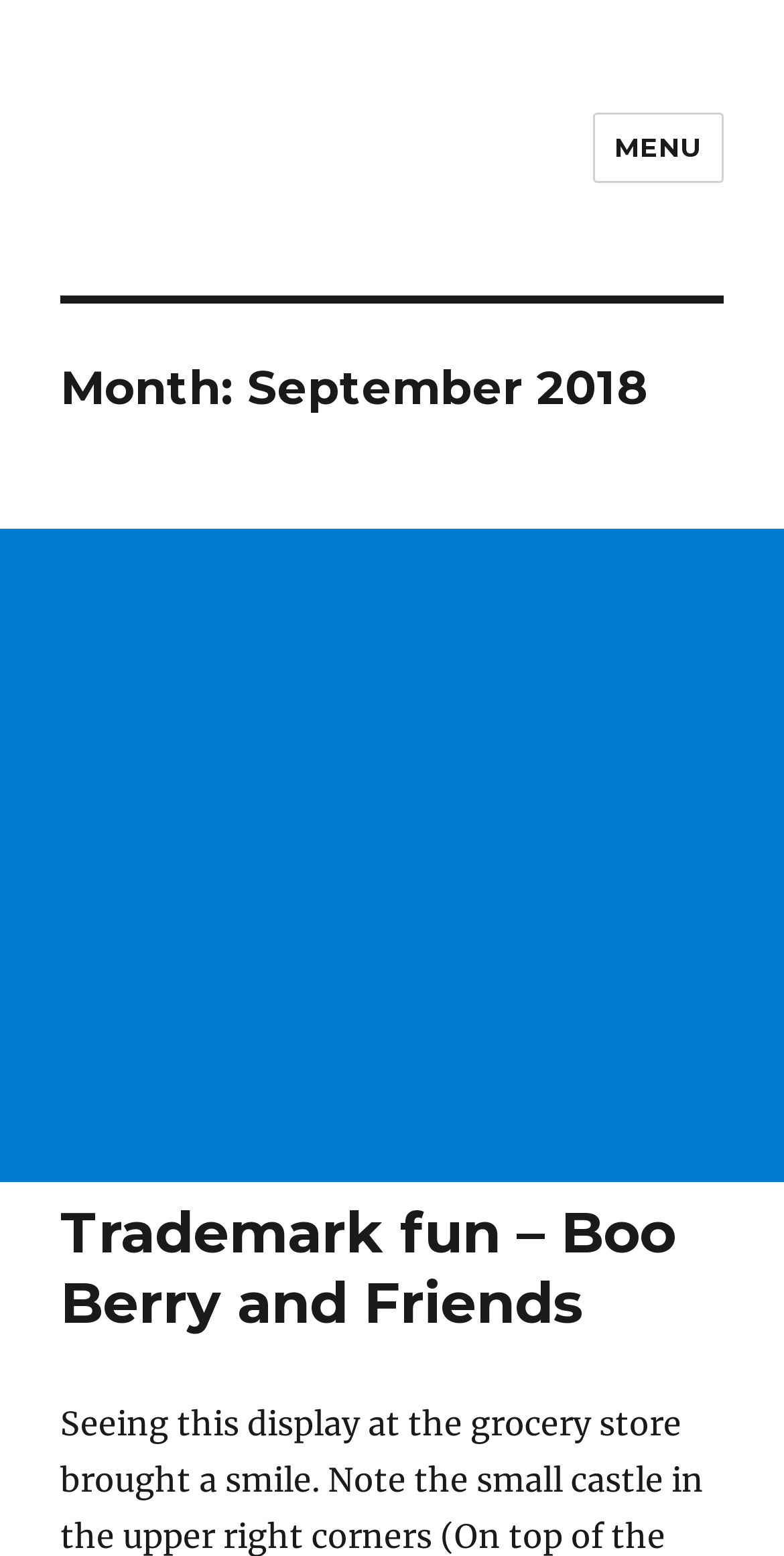Create a detailed narrative of the webpage’s visual and textual elements.

The webpage is titled "September 2018 – HistoricIP" and has a prominent link to "HistoricIP" located near the top left corner. On the top right corner, there is a "MENU" button that controls the site navigation and social navigation. 

Below the "MENU" button, there is a header section that spans across the top of the page, containing a heading that reads "Month: September 2018". 

The majority of the page is occupied by an iframe, which is an advertisement, taking up most of the page's real estate. 

At the bottom of the page, there is another header section that contains a heading titled "Trademark fun – Boo Berry and Friends", which is also a clickable link.